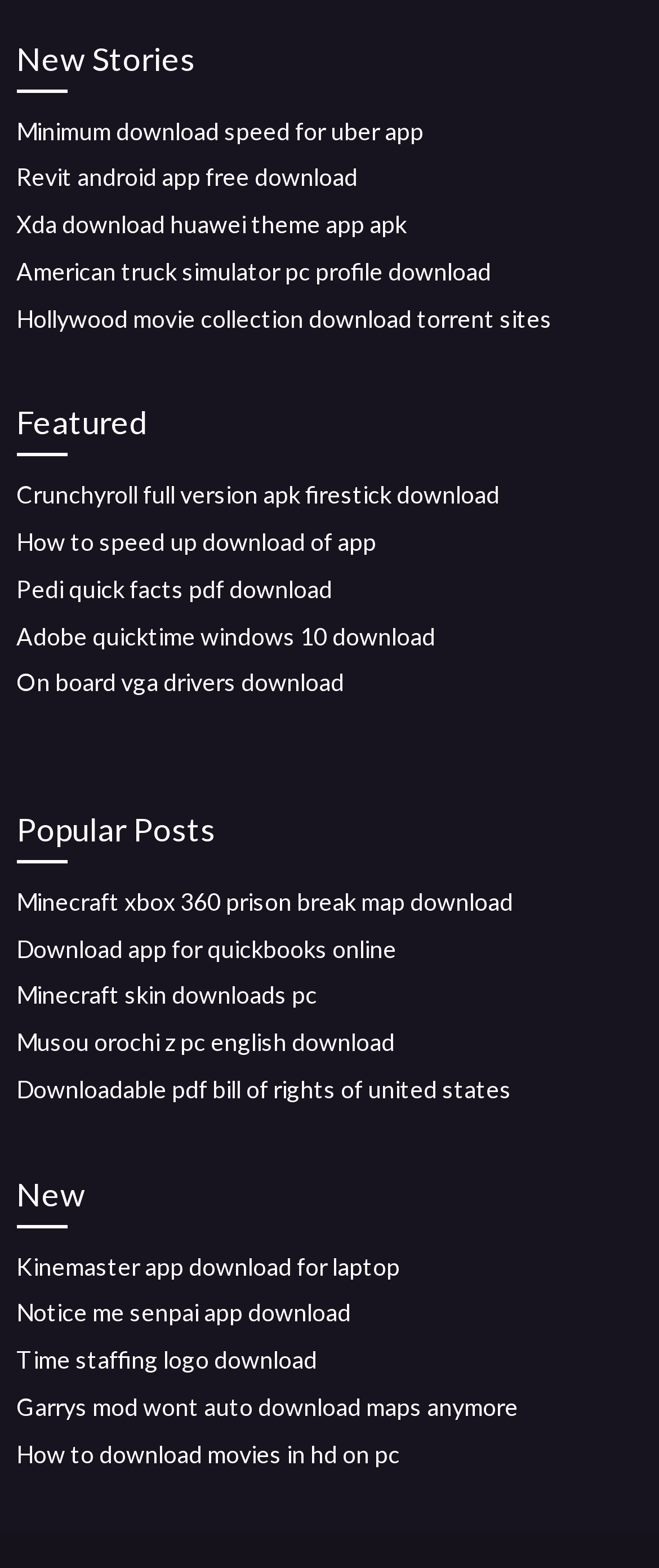Please identify the bounding box coordinates of the element's region that I should click in order to complete the following instruction: "Open 'Minecraft xbox 360 prison break map download'". The bounding box coordinates consist of four float numbers between 0 and 1, i.e., [left, top, right, bottom].

[0.025, 0.566, 0.779, 0.584]